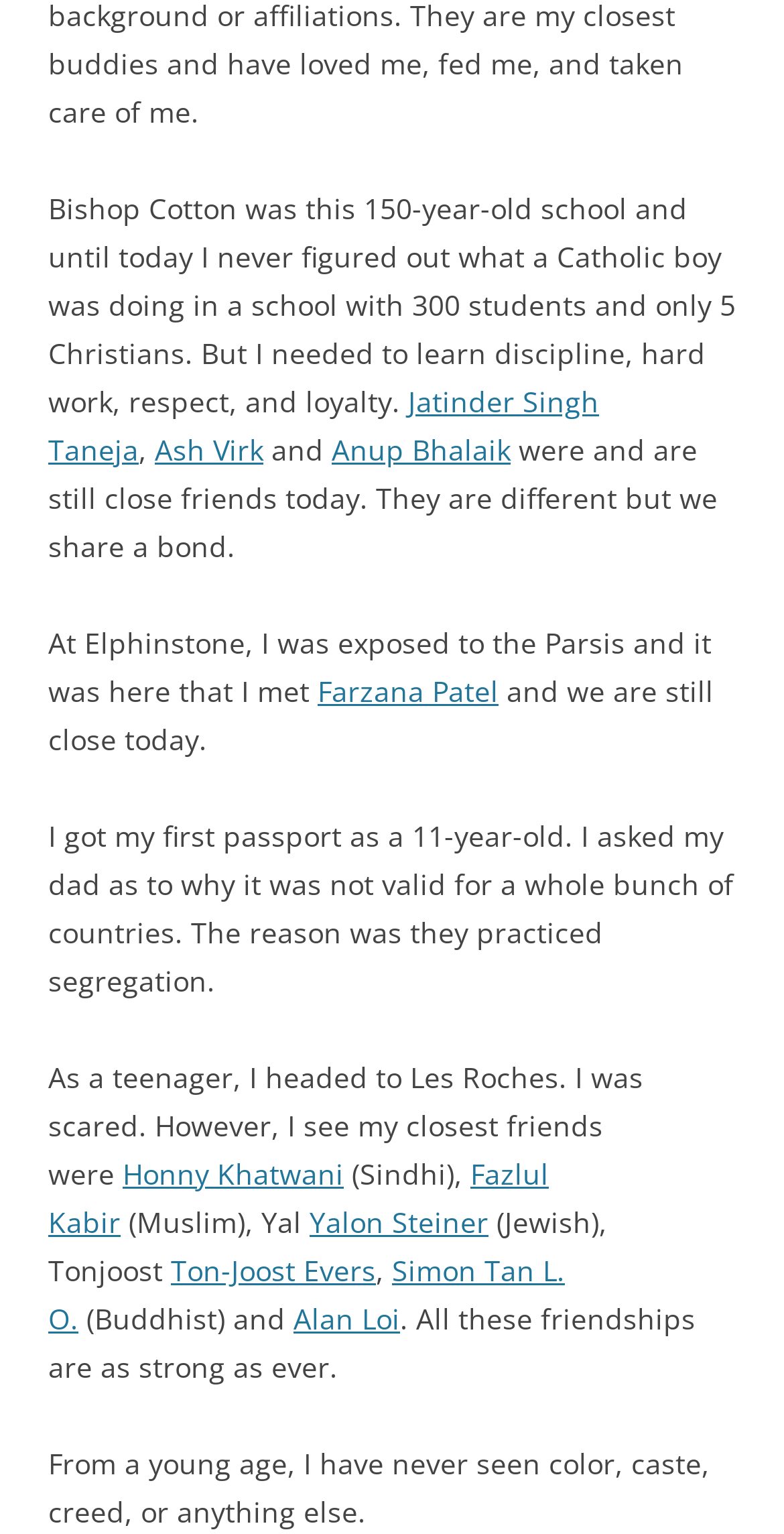Extract the bounding box of the UI element described as: "privacy policy.".

None